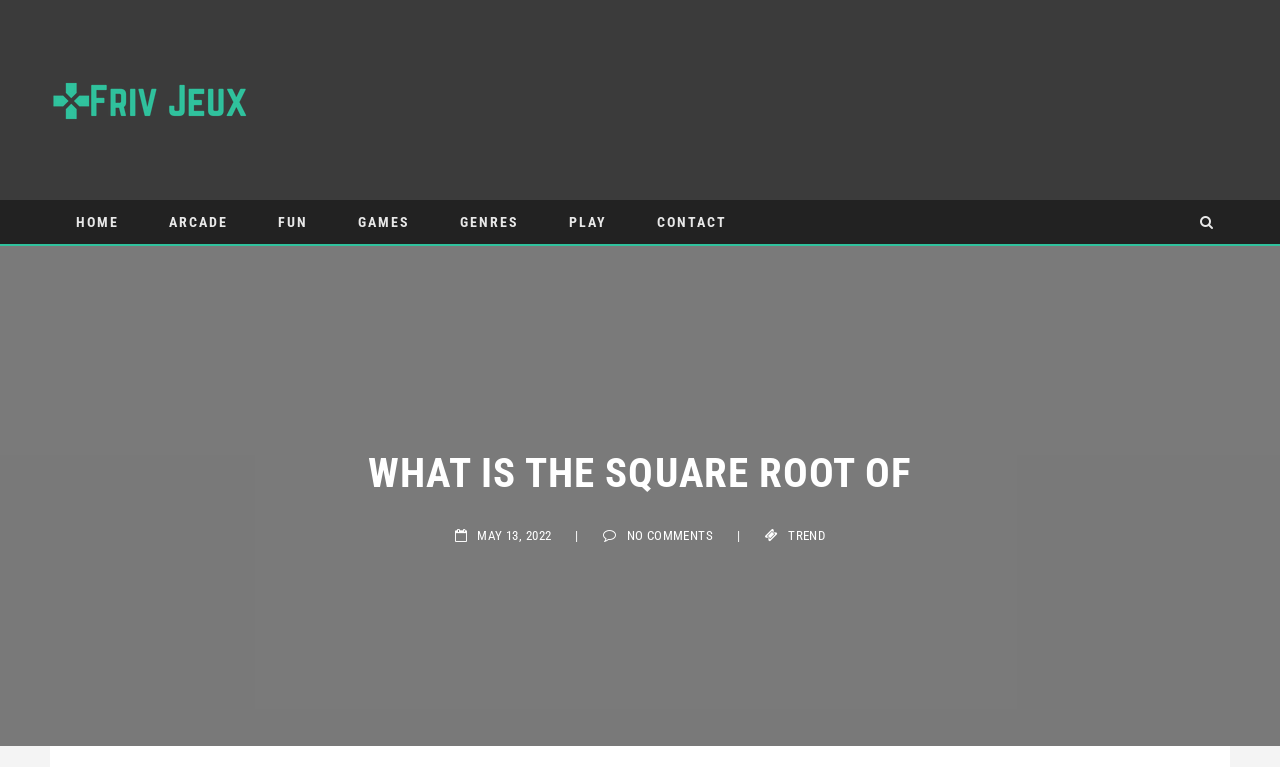Identify the bounding box coordinates necessary to click and complete the given instruction: "view trend".

[0.598, 0.669, 0.626, 0.688]